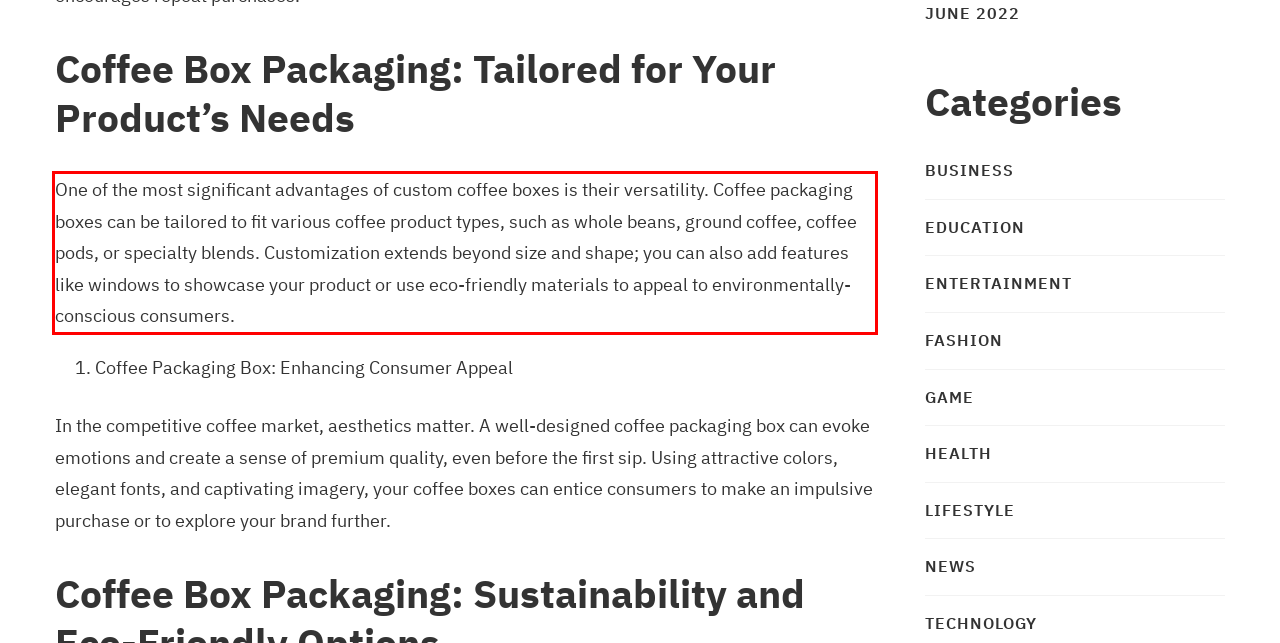You are provided with a screenshot of a webpage that includes a red bounding box. Extract and generate the text content found within the red bounding box.

One of the most significant advantages of custom coffee boxes is their versatility. Coffee packaging boxes can be tailored to fit various coffee product types, such as whole beans, ground coffee, coffee pods, or specialty blends. Customization extends beyond size and shape; you can also add features like windows to showcase your product or use eco-friendly materials to appeal to environmentally-conscious consumers.